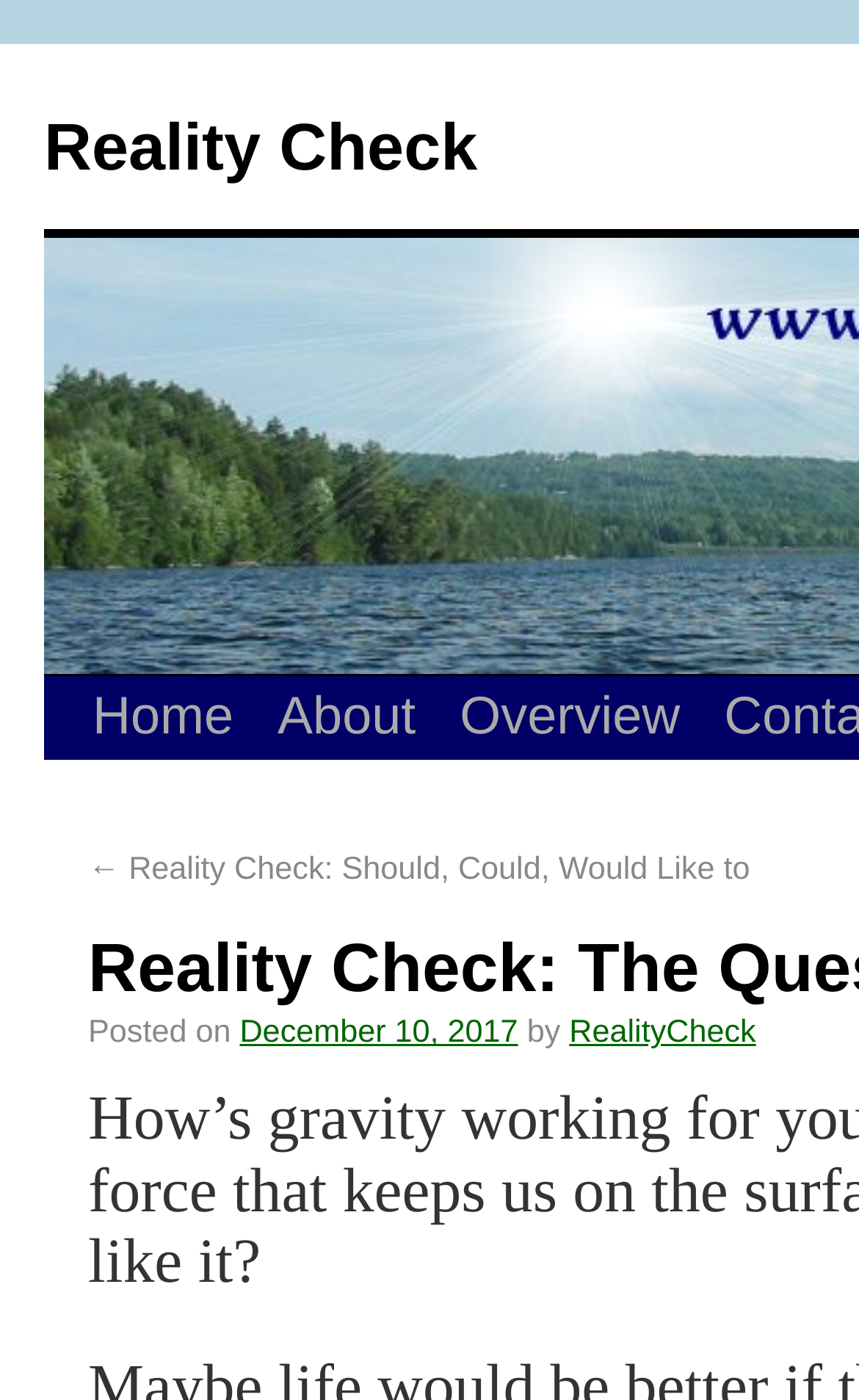Who is the author of the article?
Please elaborate on the answer to the question with detailed information.

I found the author's name next to the 'by' text, which is 'RealityCheck'.